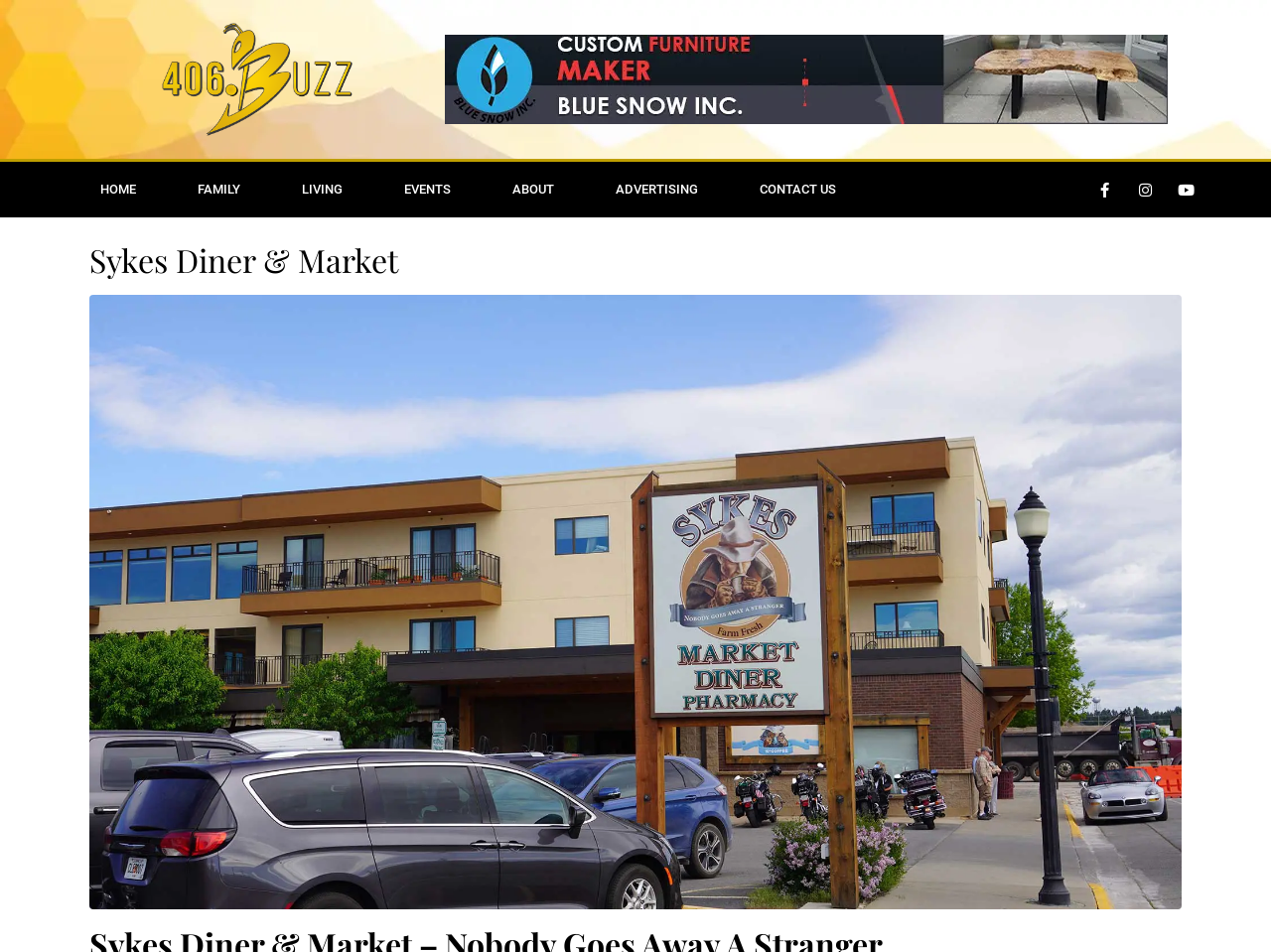What is the theme of the magazine?
Answer the question in as much detail as possible.

The theme of the magazine can be inferred from the link '406.Buzz Montana Living Magazine' which is located at the top of the webpage. This suggests that the magazine is focused on living in Montana.